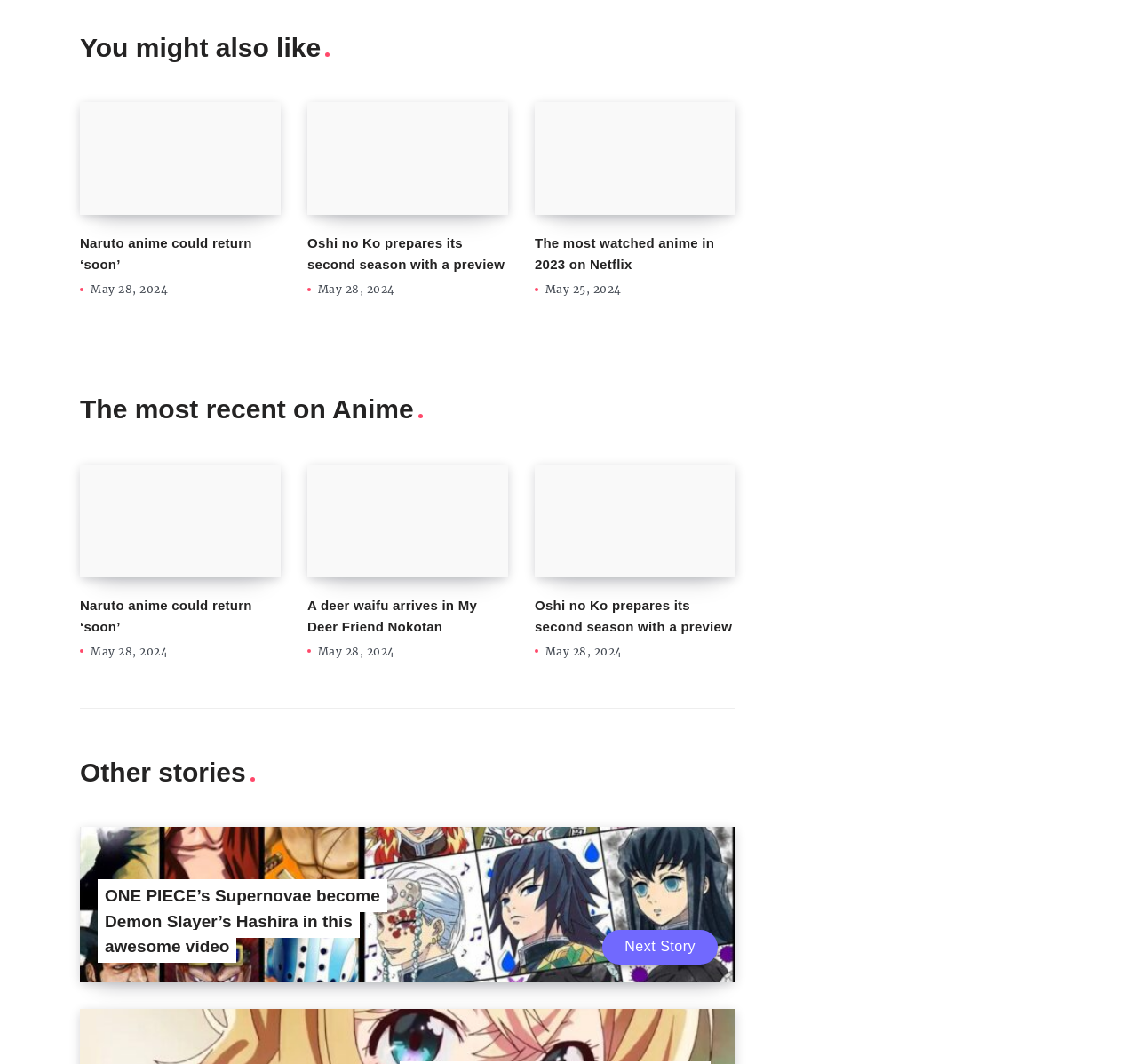Provide a one-word or short-phrase response to the question:
What is the date of the second article in the 'The most recent on Anime' section?

May 28, 2024